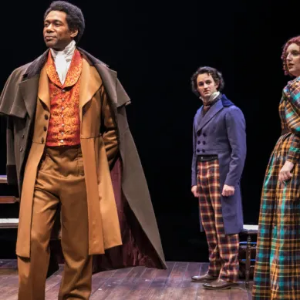What is the occupation of Ira Aldridge?
Give a detailed response to the question by analyzing the screenshot.

Ira Aldridge is a pioneering African-American actor, which is mentioned in the description of the production, indicating that he was a significant figure in the arts.